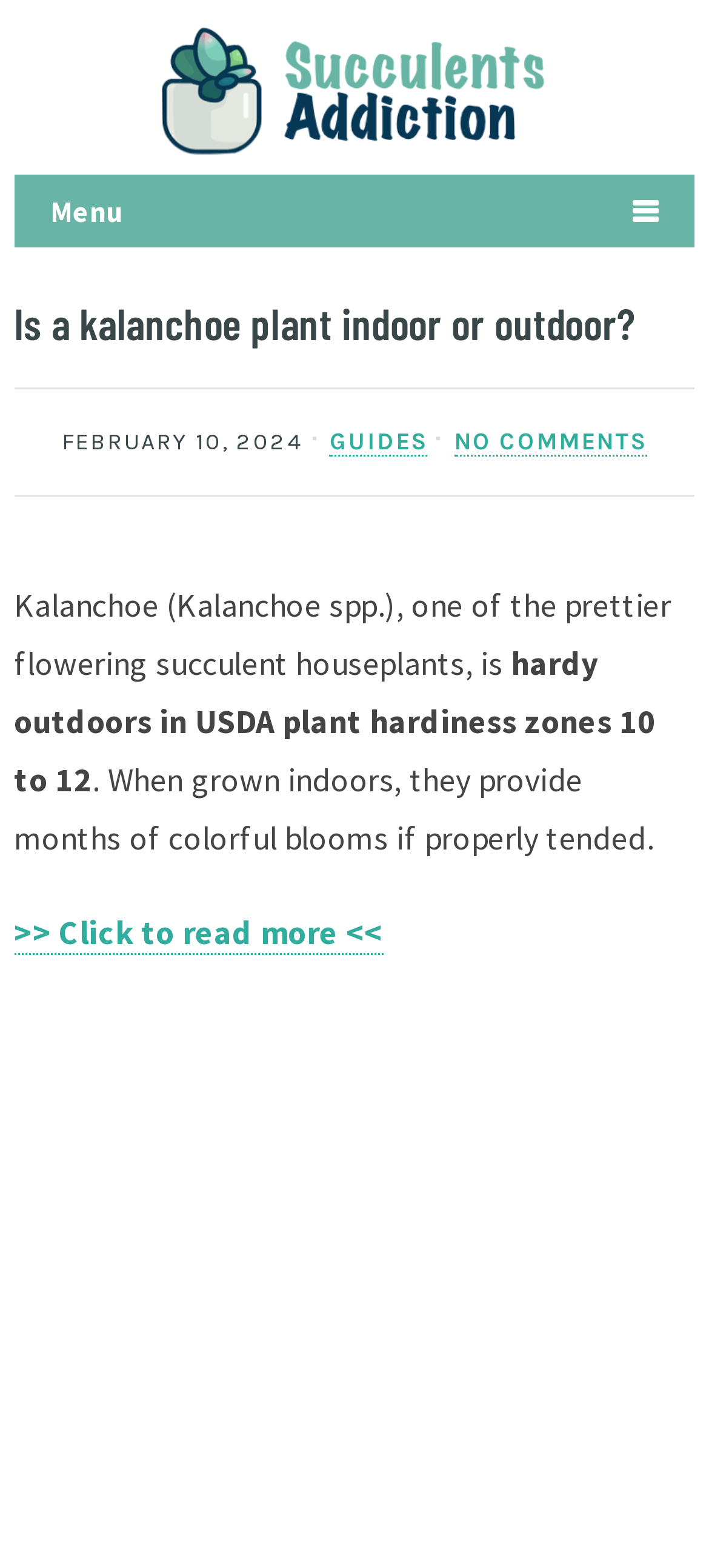Based on the image, provide a detailed response to the question:
In which USDA plant hardiness zones can kalanchoe plants be grown outdoors?

According to the webpage, kalanchoe plants are hardy outdoors in USDA plant hardiness zones 10 to 12, as stated in the text 'hardy outdoors in USDA plant hardiness zones 10 to 12'.